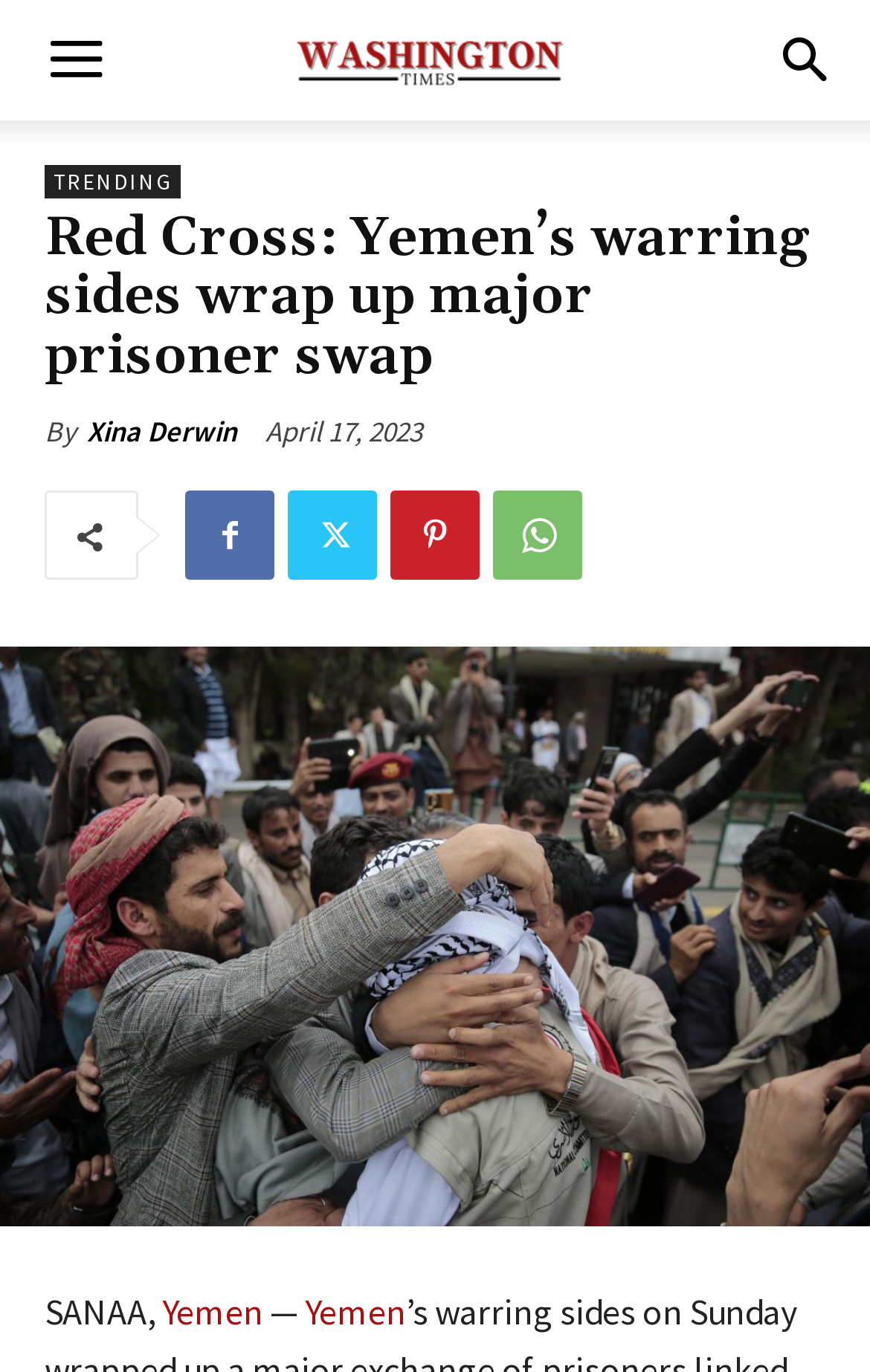Please identify the bounding box coordinates of the area that needs to be clicked to fulfill the following instruction: "Search for something."

[0.856, 0.0, 1.0, 0.088]